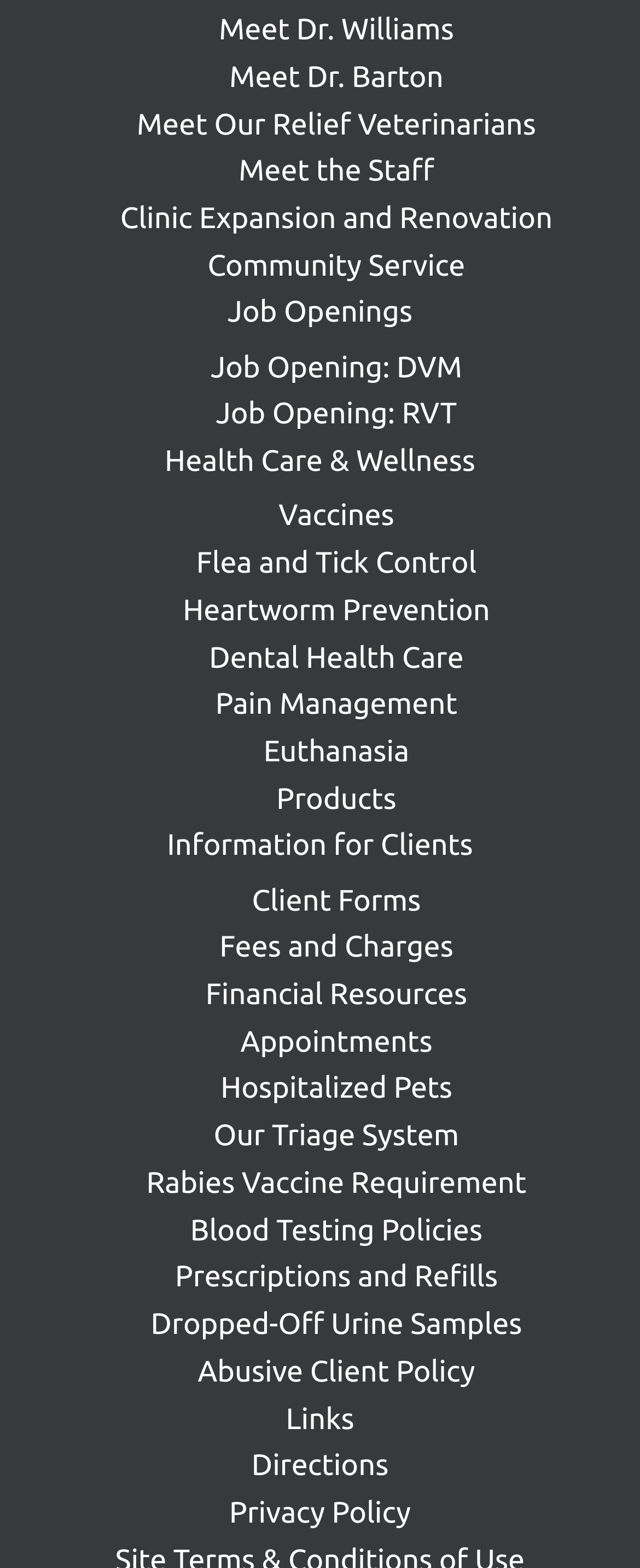Pinpoint the bounding box coordinates of the clickable area necessary to execute the following instruction: "Learn about Vaccines". The coordinates should be given as four float numbers between 0 and 1, namely [left, top, right, bottom].

[0.435, 0.318, 0.616, 0.339]